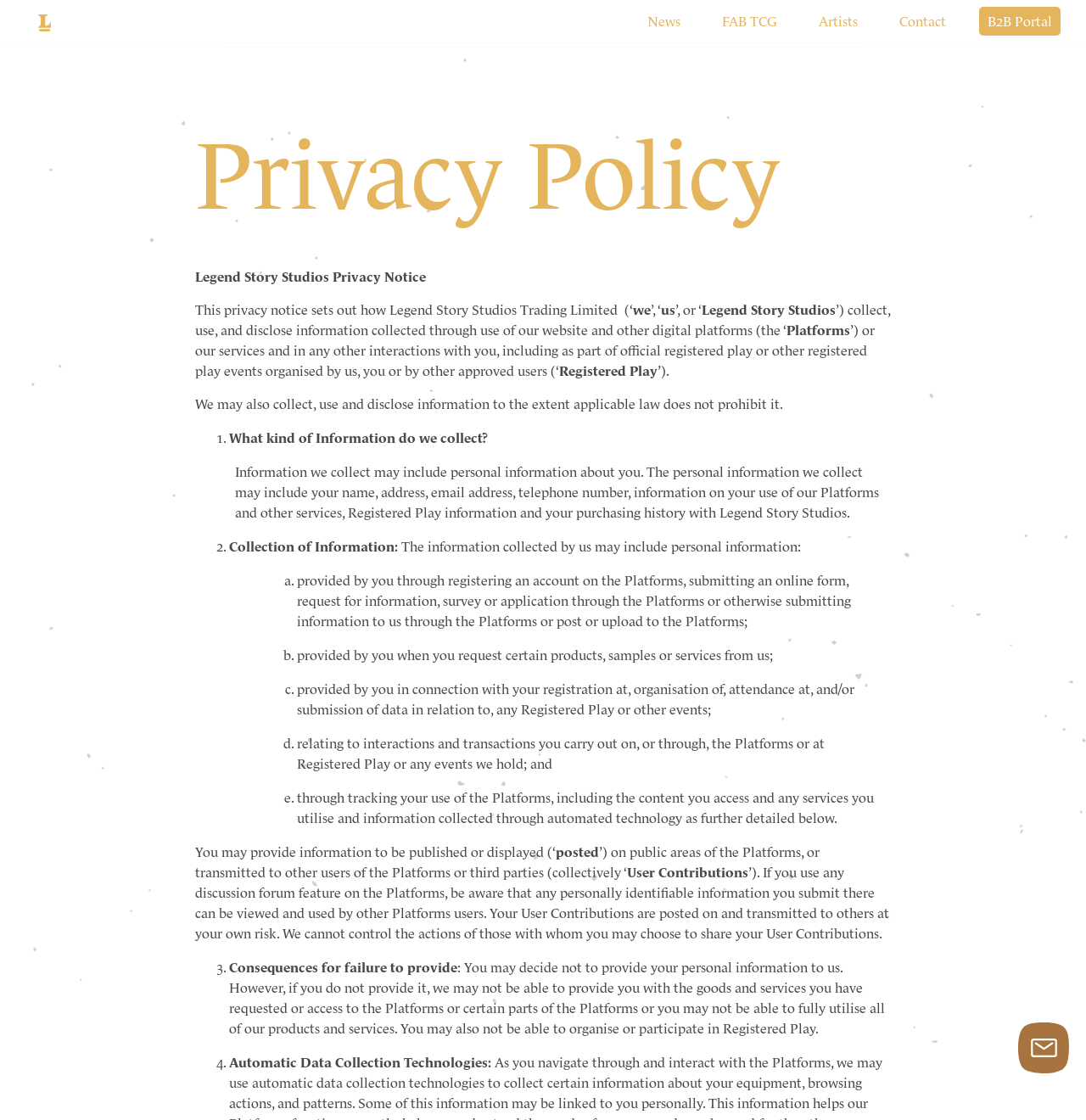Find the bounding box of the element with the following description: "FAB TCG". The coordinates must be four float numbers between 0 and 1, formatted as [left, top, right, bottom].

[0.665, 0.012, 0.716, 0.026]